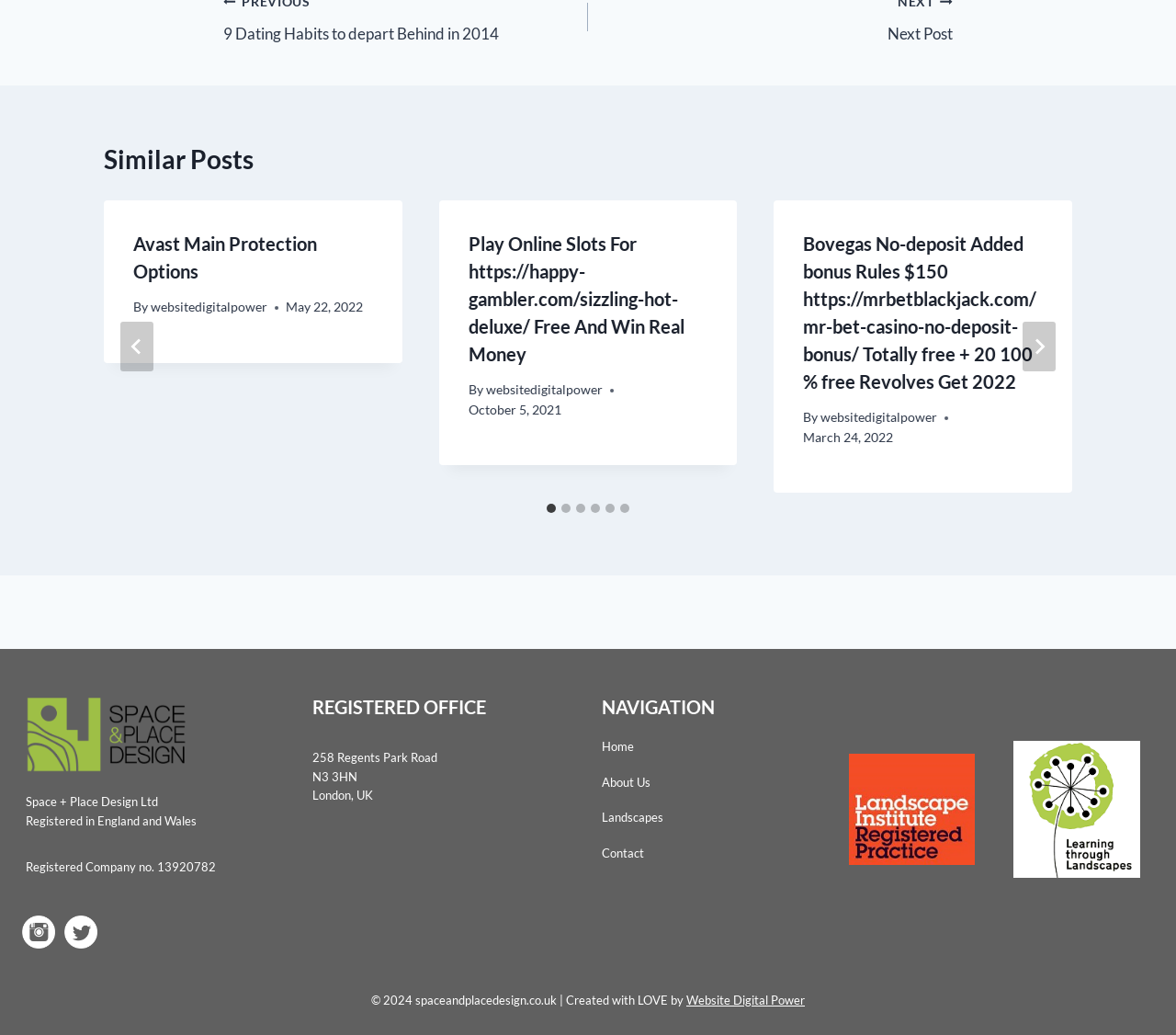Specify the bounding box coordinates of the area to click in order to follow the given instruction: "Go to next slide."

[0.87, 0.311, 0.898, 0.359]